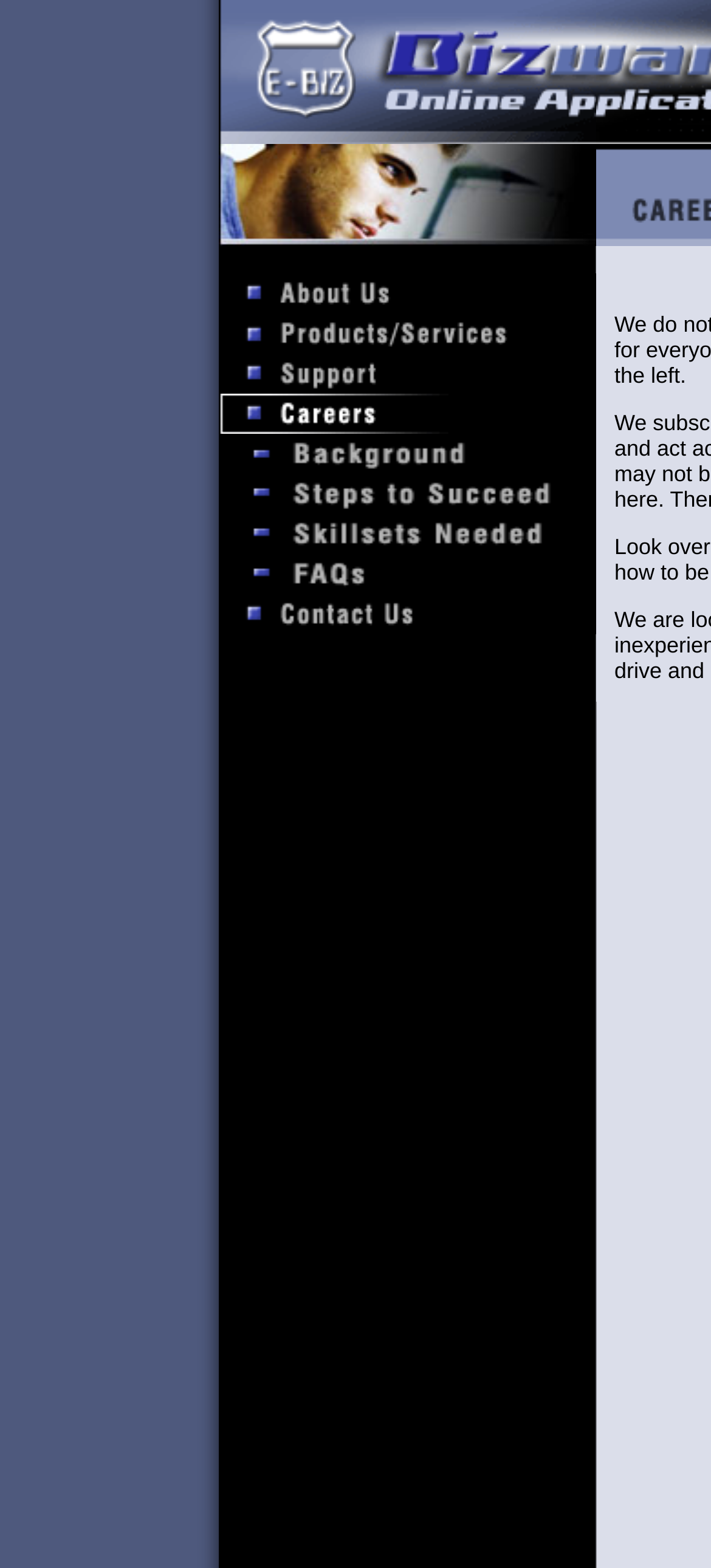What is the last link in the layout table?
Relying on the image, give a concise answer in one word or a brief phrase.

Contact Us